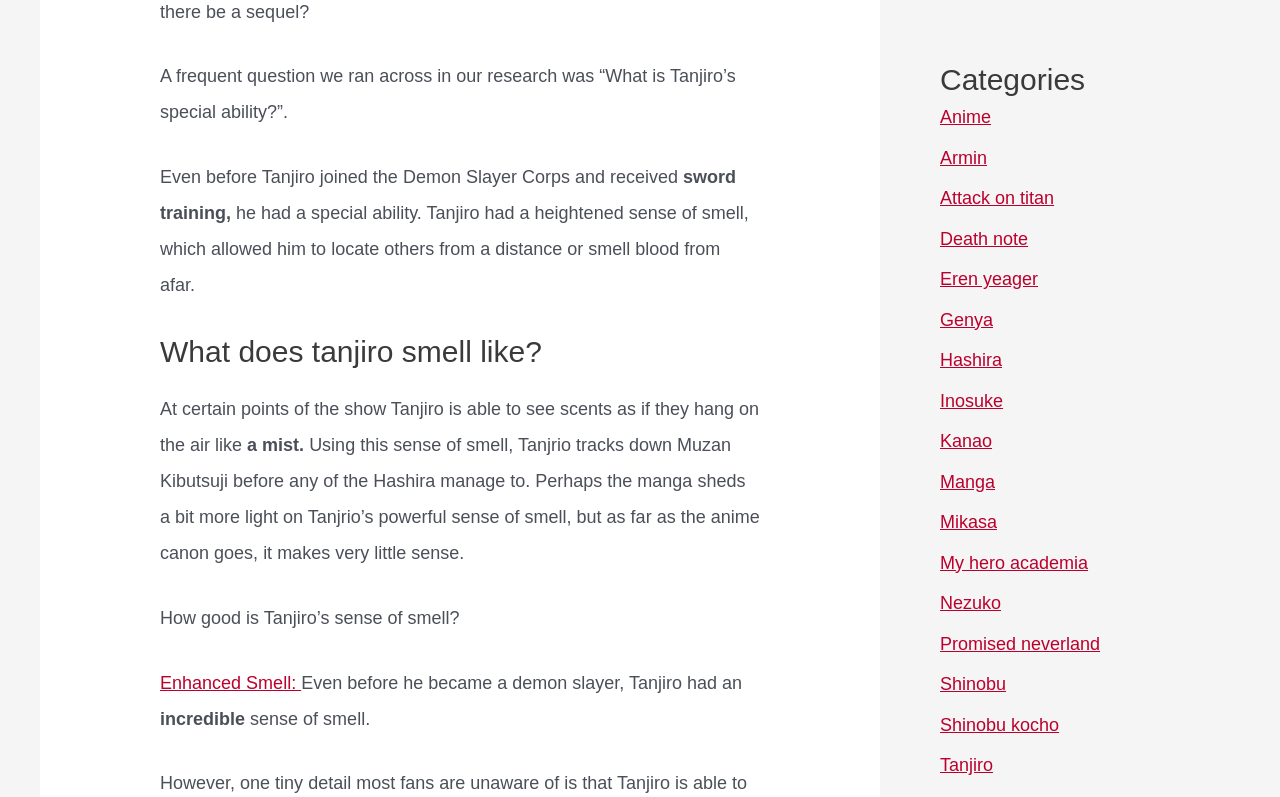Identify the bounding box coordinates of the element to click to follow this instruction: 'Read more about Tanjiro's sense of smell'. Ensure the coordinates are four float values between 0 and 1, provided as [left, top, right, bottom].

[0.125, 0.844, 0.235, 0.869]